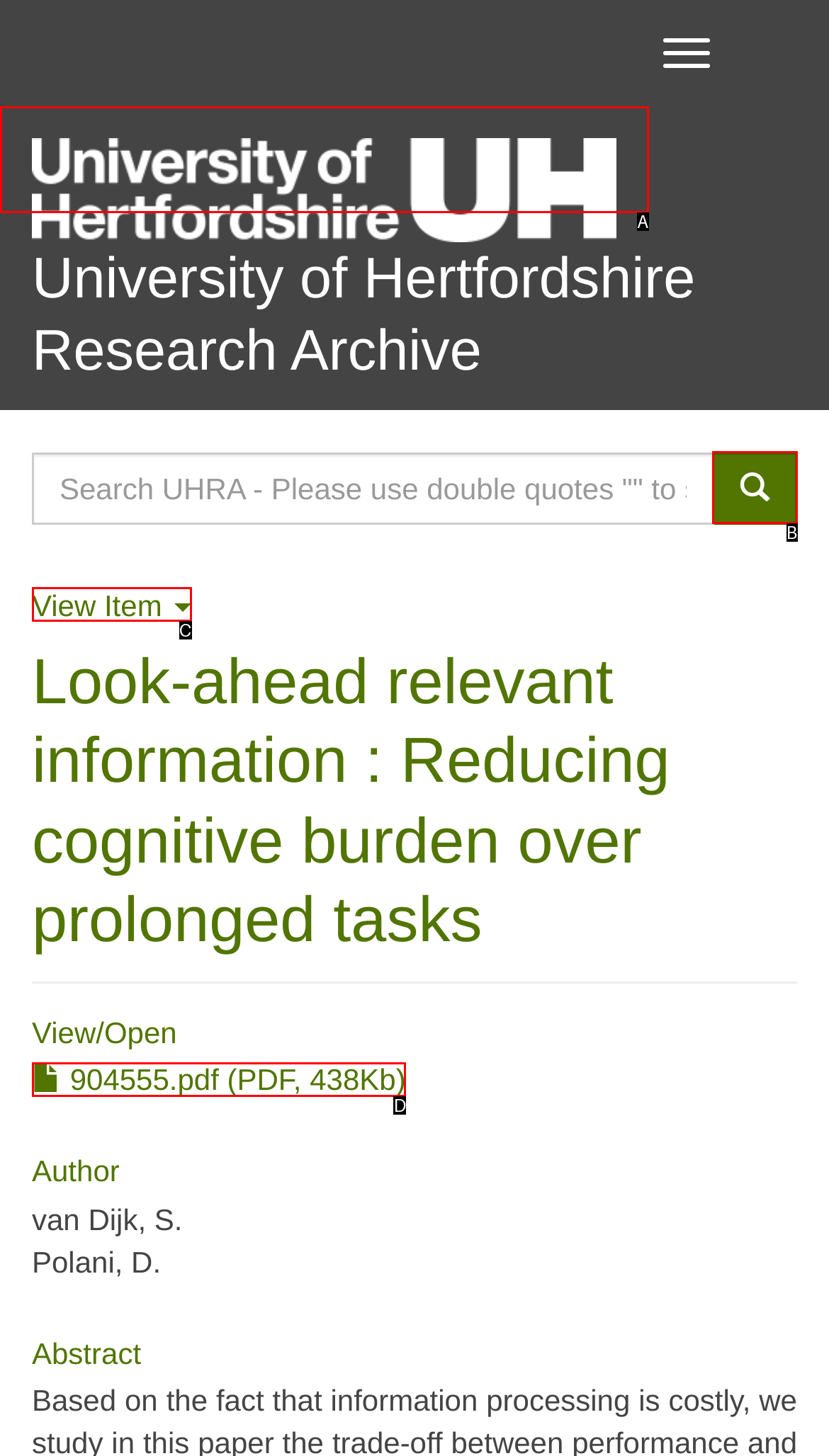Which lettered UI element aligns with this description: title="Go"
Provide your answer using the letter from the available choices.

B